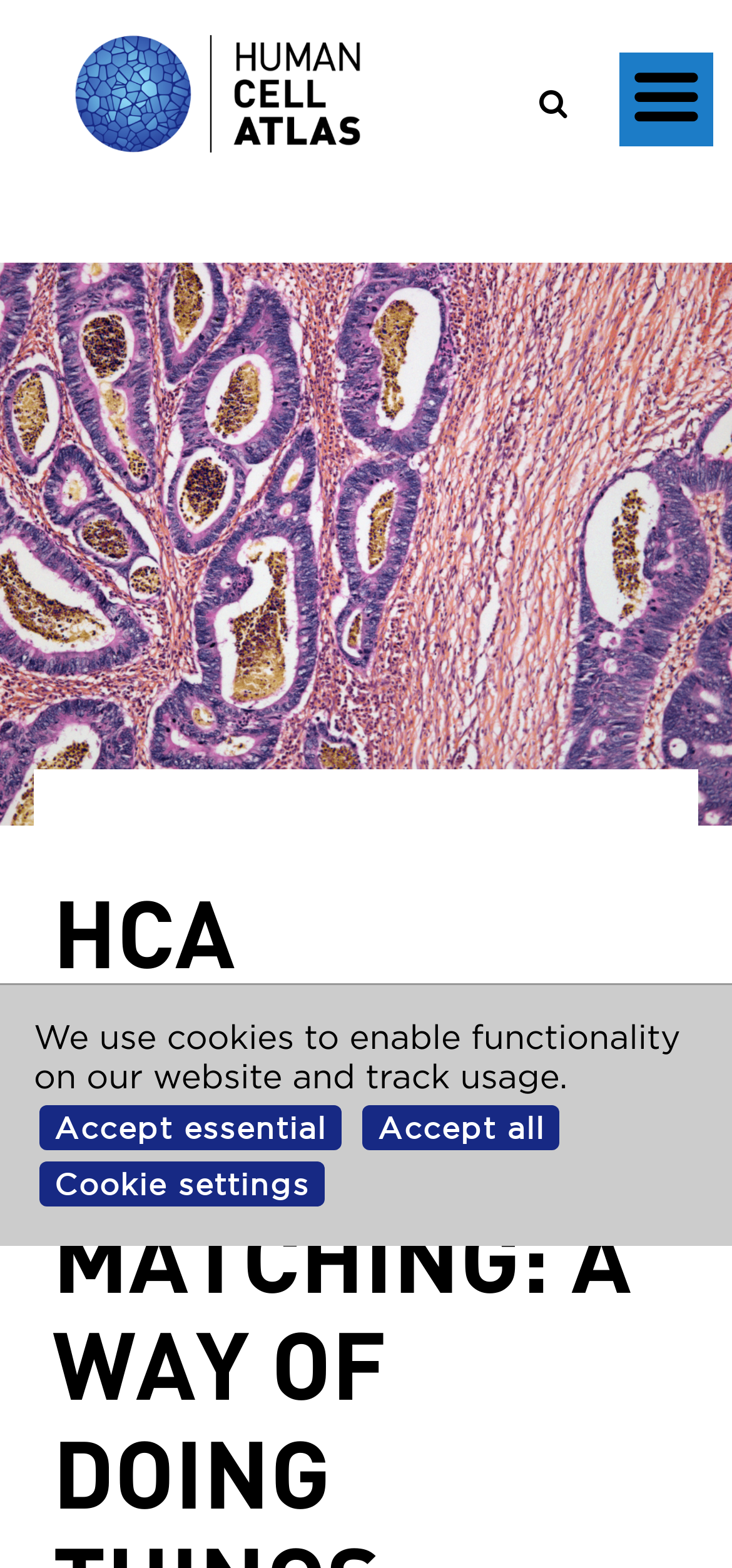What is the purpose of the Human Cell Atlas?
Using the image as a reference, give an elaborate response to the question.

Based on the webpage, the Human Cell Atlas is intended to create comprehensive reference maps of all human cells, which are the fundamental units of life. This suggests that the purpose of the Human Cell Atlas is to understand human health, as well as diagnose, monitor, and treat disease.